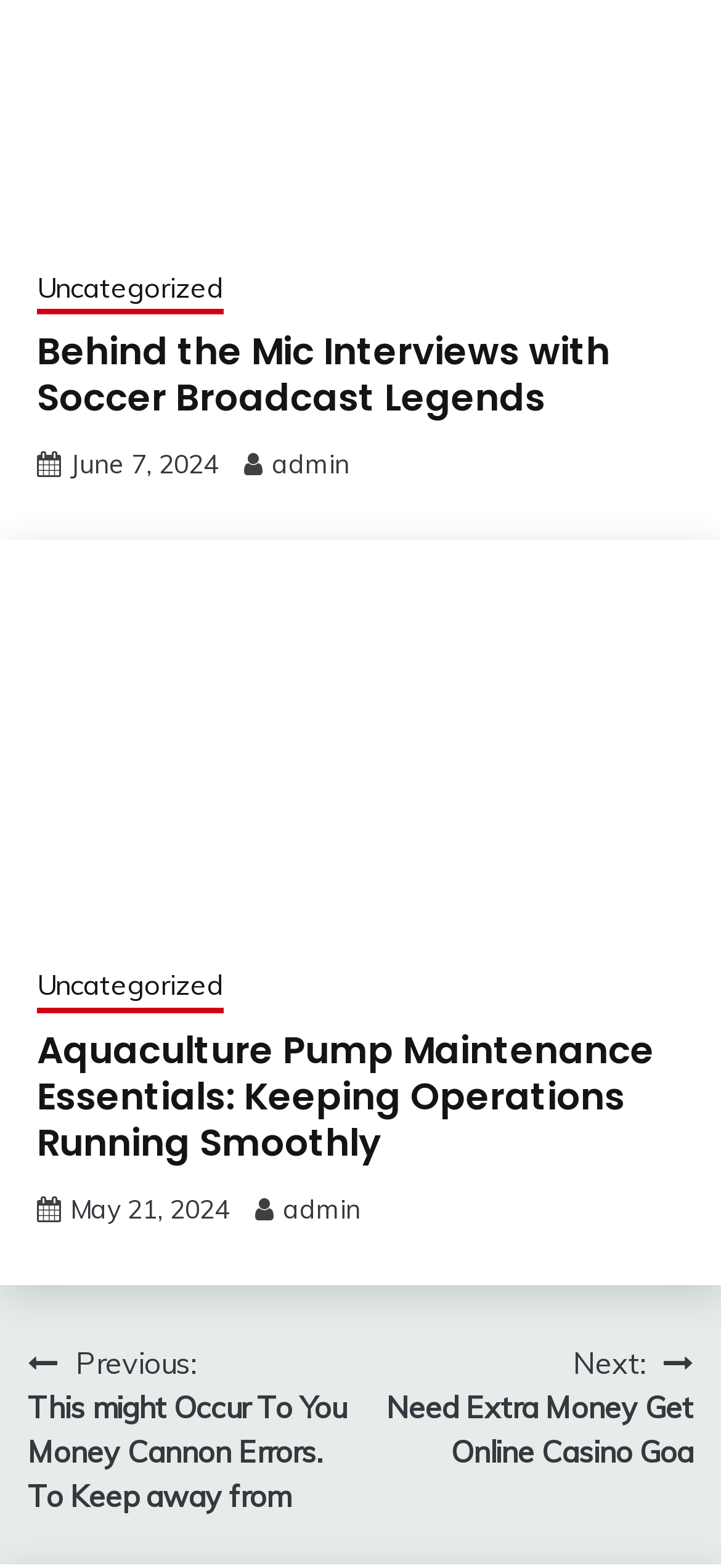Please give a one-word or short phrase response to the following question: 
What is the title of the first article?

Behind the Mic Interviews with Soccer Broadcast Legends